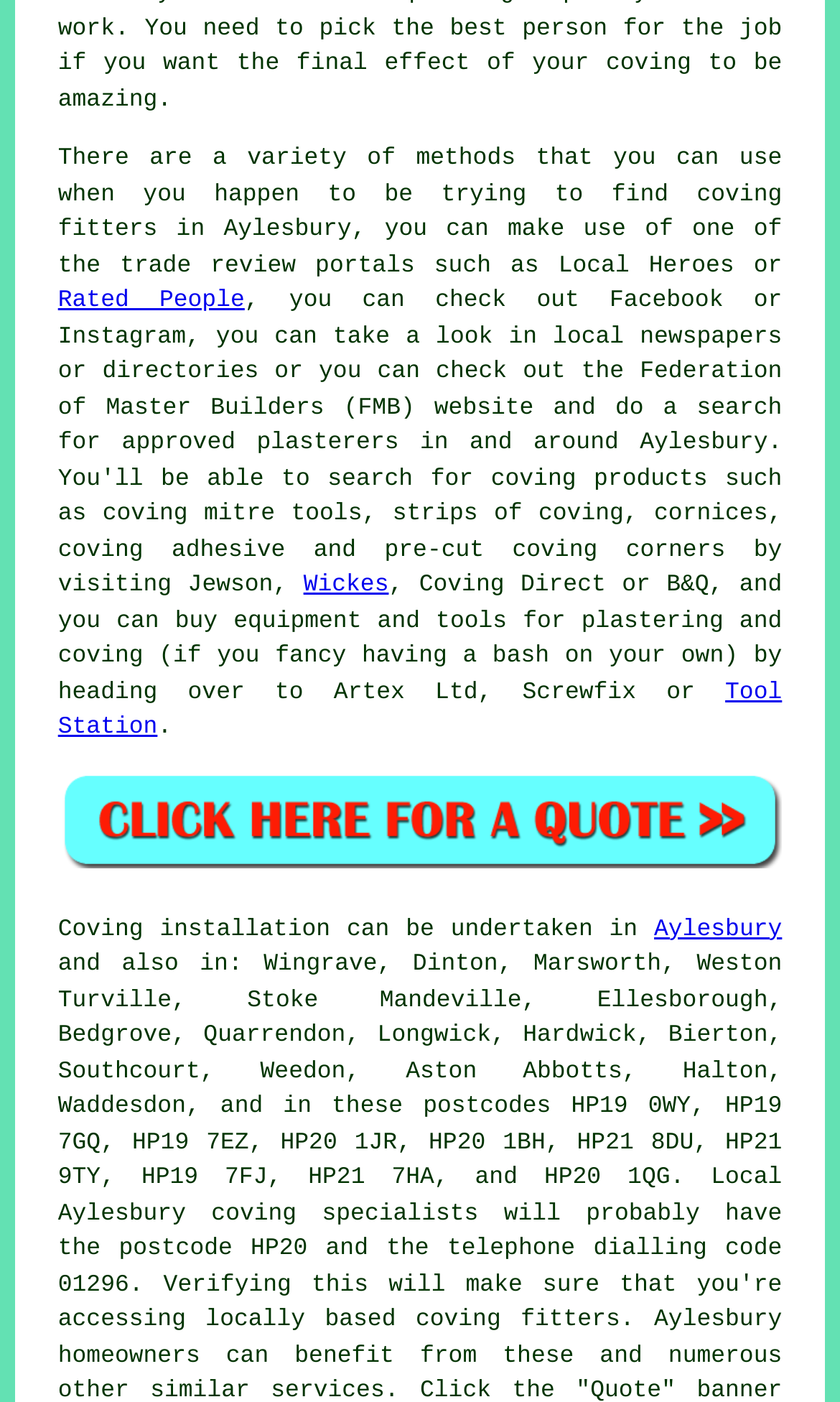Consider the image and give a detailed and elaborate answer to the question: 
In which areas can coving installation be undertaken?

According to the webpage, coving installation can be undertaken in Aylesbury and surrounding areas, including Wingrave, Dinton, Marsworth, Weston Turville, Stoke Mandeville, Ellesborough, Bedgrove, Quarrendon, Longwick, Hardwick, Bierton, Southcourt, Weedon, Aston Abbotts, Halton, Waddesdon, and other areas with specific postcodes.